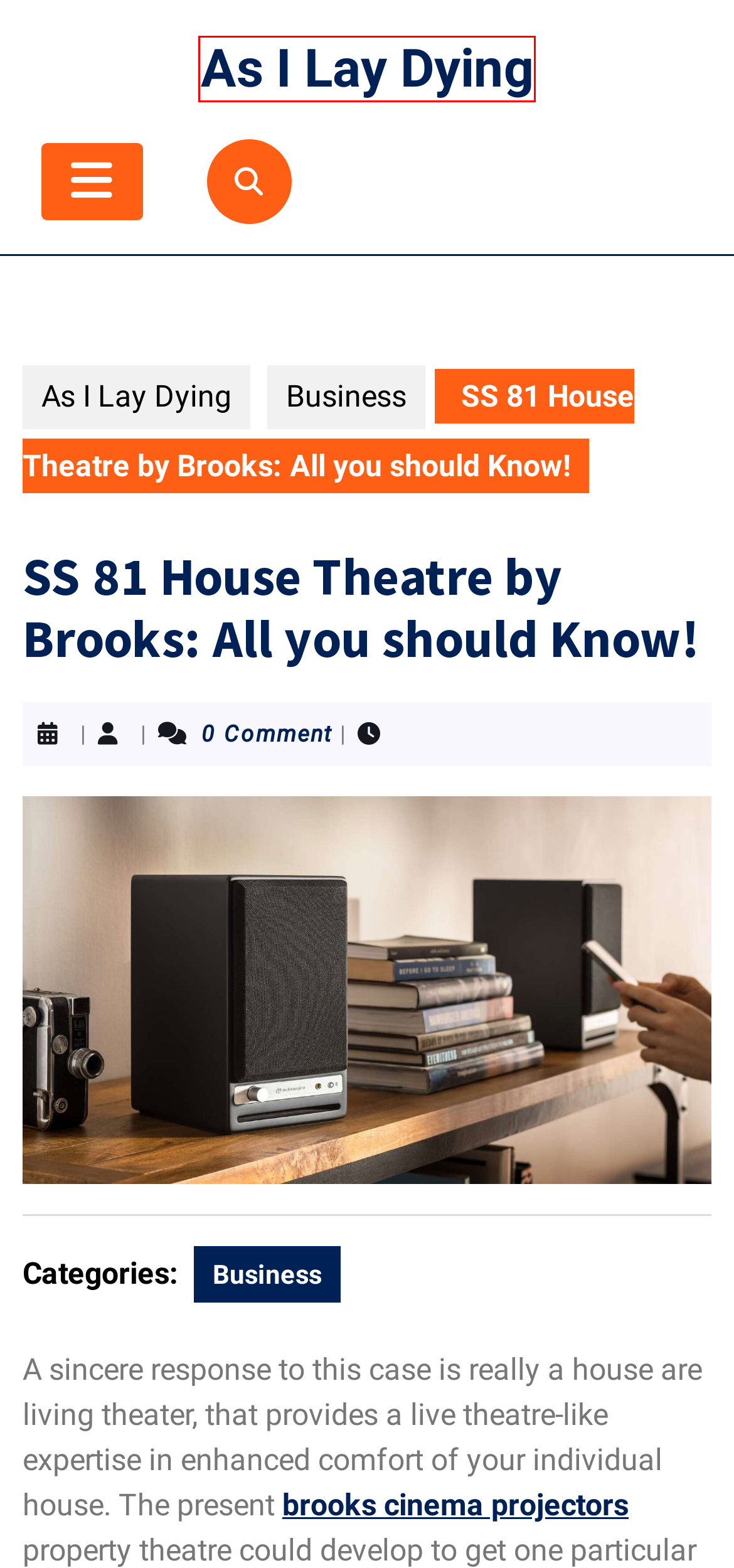Analyze the given webpage screenshot and identify the UI element within the red bounding box. Select the webpage description that best matches what you expect the new webpage to look like after clicking the element. Here are the candidates:
A. Law – As I Lay Dying
B. Health – As I Lay Dying
C. The Intersection of Squatter’s Rights and Refugee Settlements – As I Lay Dying
D. Business – As I Lay Dying
E. Adverse Possession and California Probate Law – As I Lay Dying
F. As I Lay Dying – There are no mistakes, only opportunities.
G. Social Media – As I Lay Dying
H. Education – As I Lay Dying

F